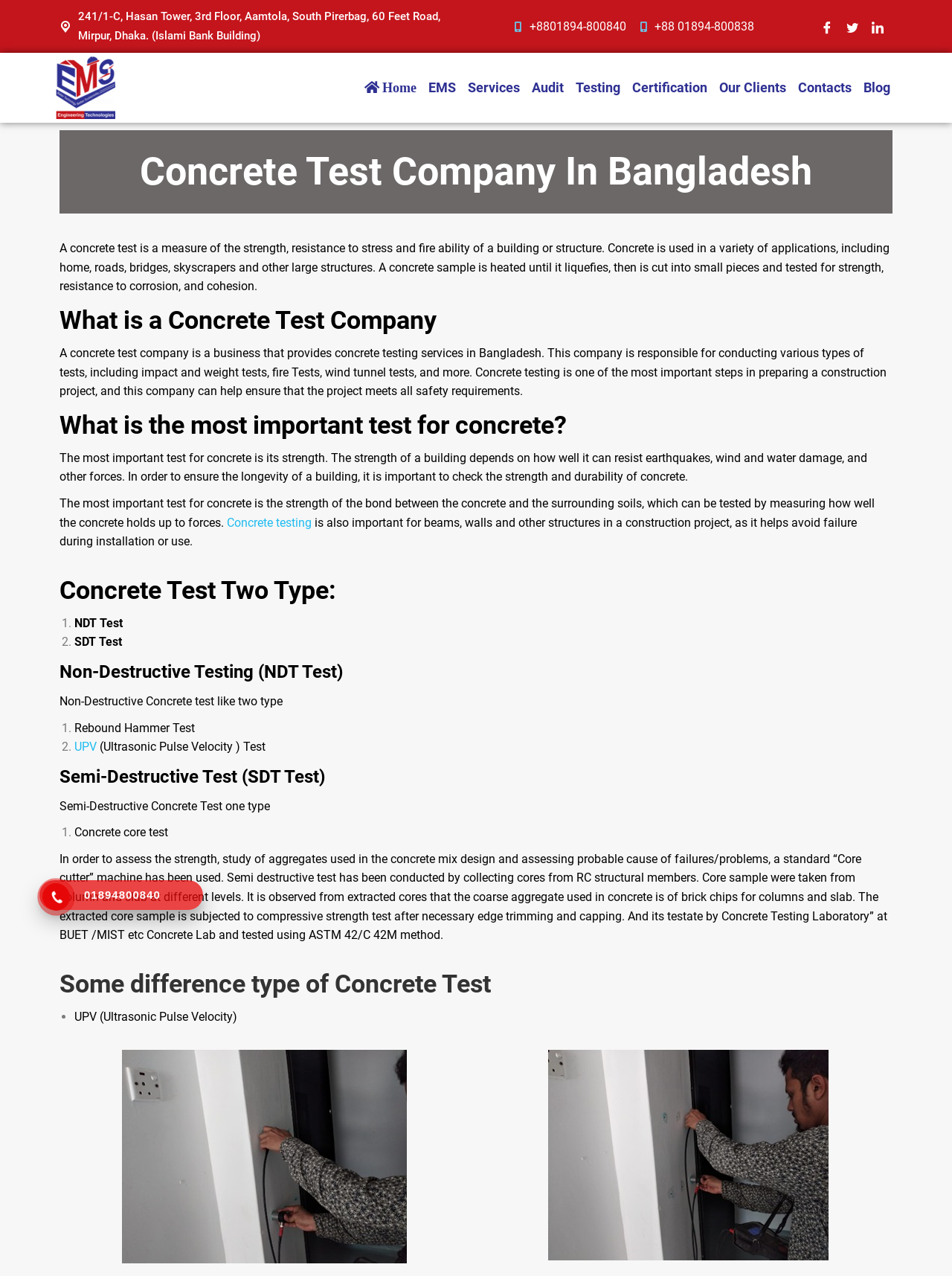Kindly provide the bounding box coordinates of the section you need to click on to fulfill the given instruction: "Read about 'Non-Destructive Testing (NDT Test)'".

[0.062, 0.517, 0.938, 0.536]